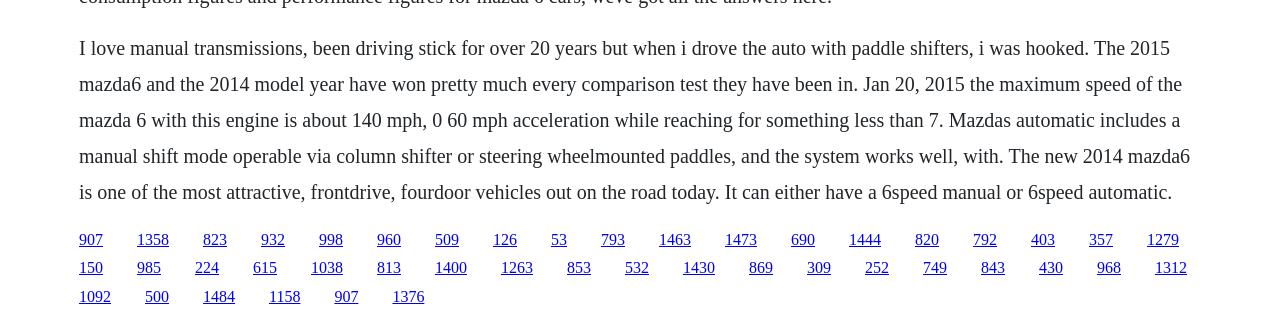What is the maximum speed of the Mazda 6?
Using the screenshot, give a one-word or short phrase answer.

140 mph